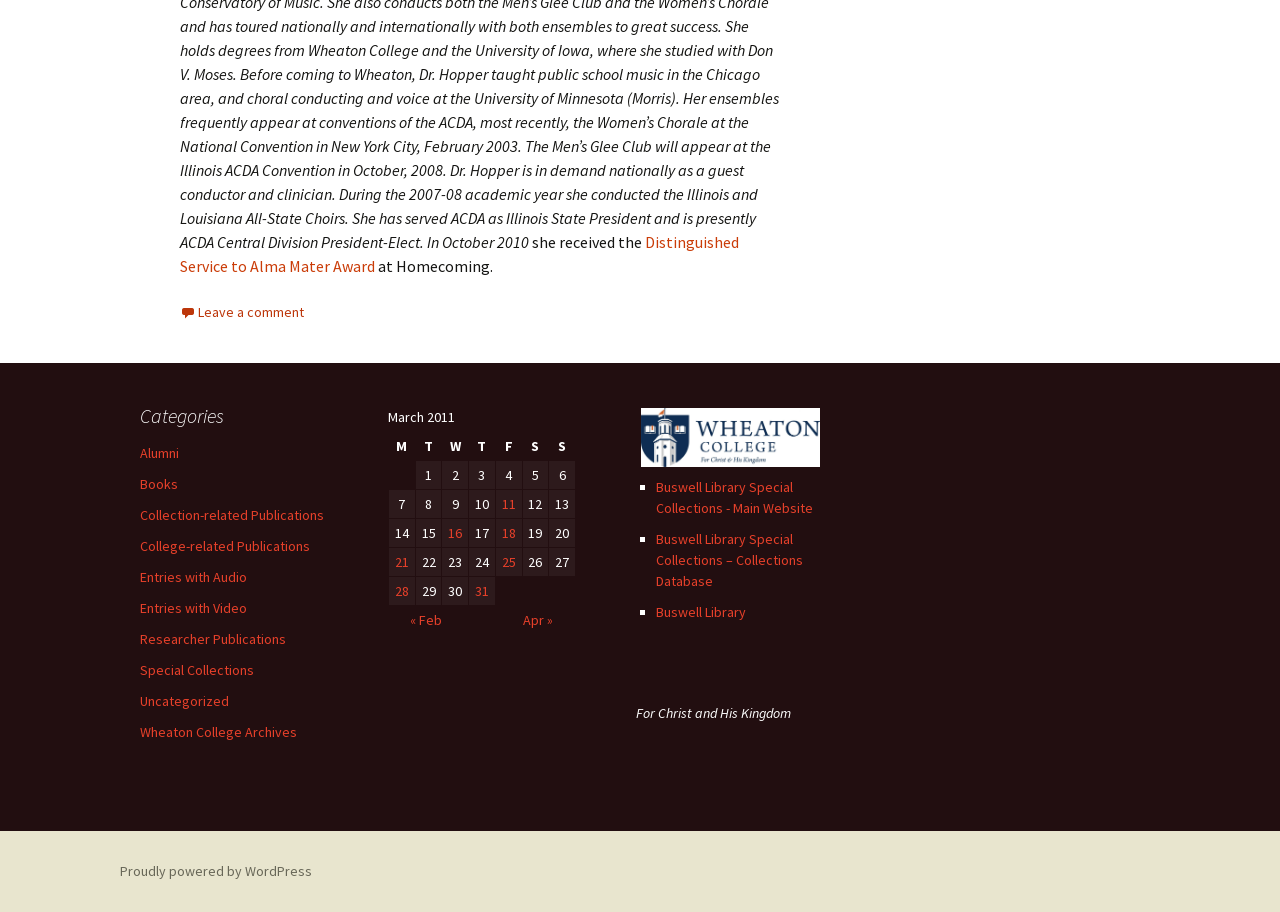Answer the question with a brief word or phrase:
What is Dr. Hopper's profession?

Music teacher